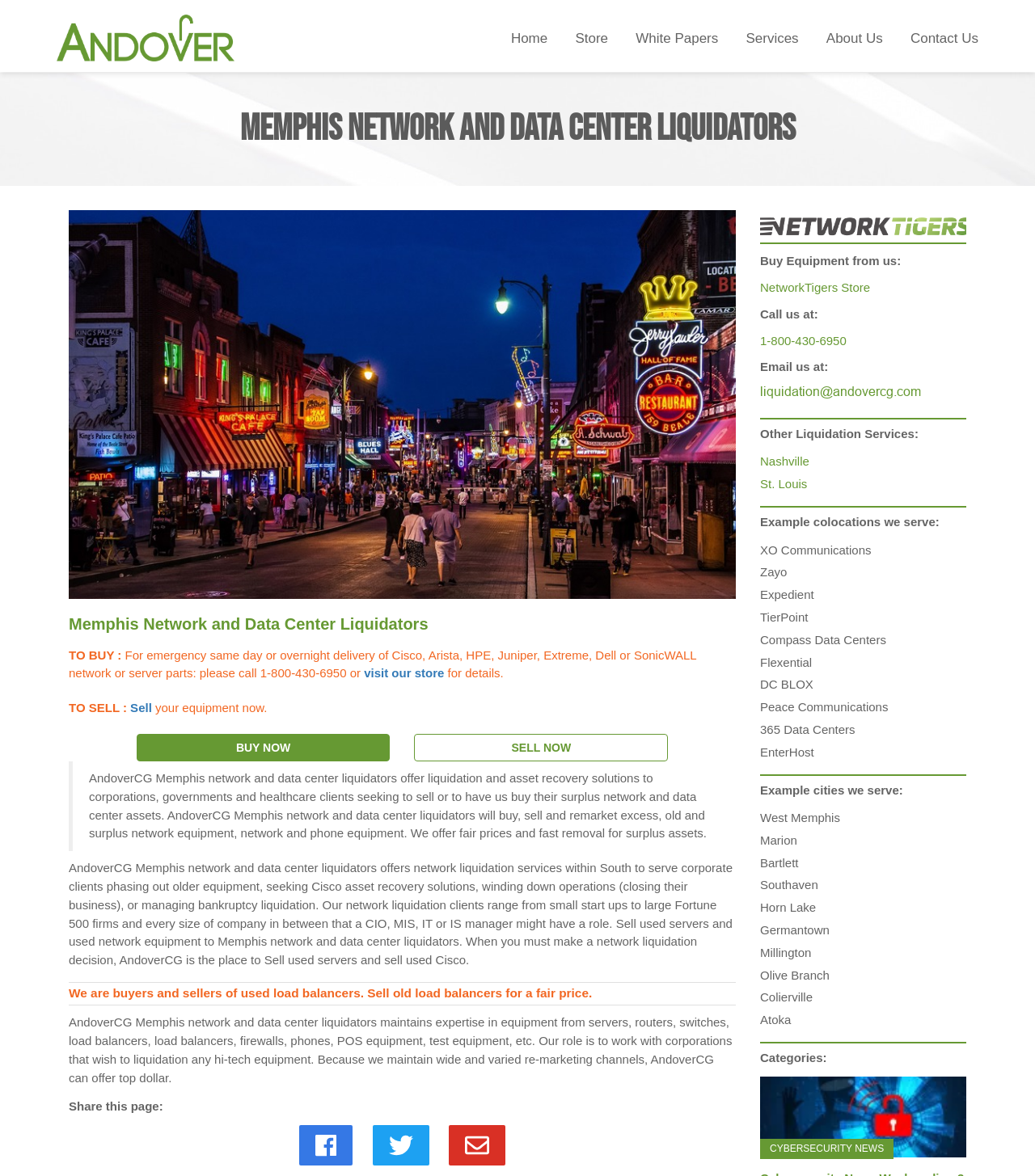Calculate the bounding box coordinates of the UI element given the description: "alt="liquidation-email-image"".

[0.734, 0.331, 0.891, 0.342]